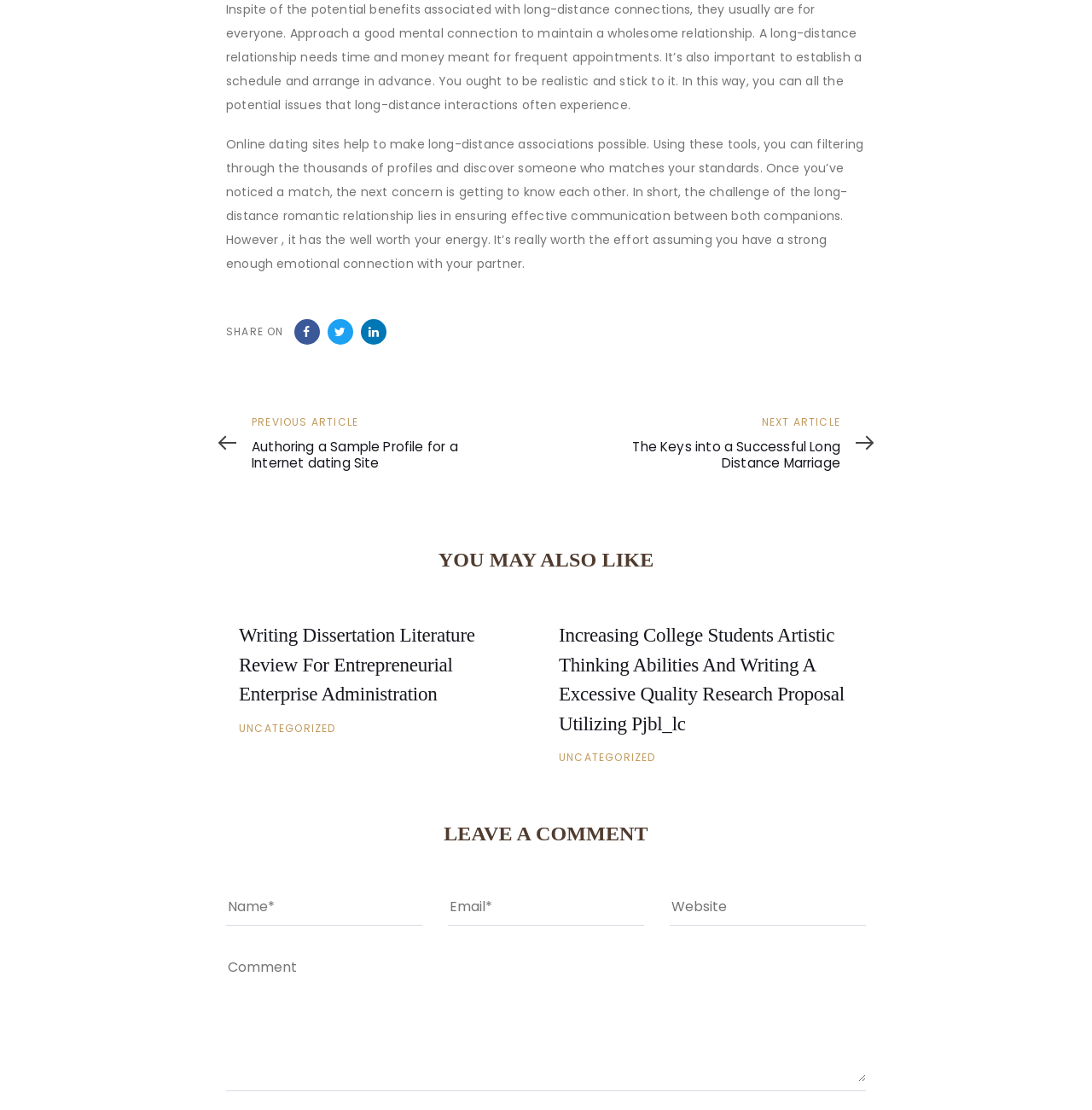Find the bounding box coordinates for the element that must be clicked to complete the instruction: "Click on the 'Previous Article' link". The coordinates should be four float numbers between 0 and 1, indicated as [left, top, right, bottom].

[0.23, 0.374, 0.441, 0.425]